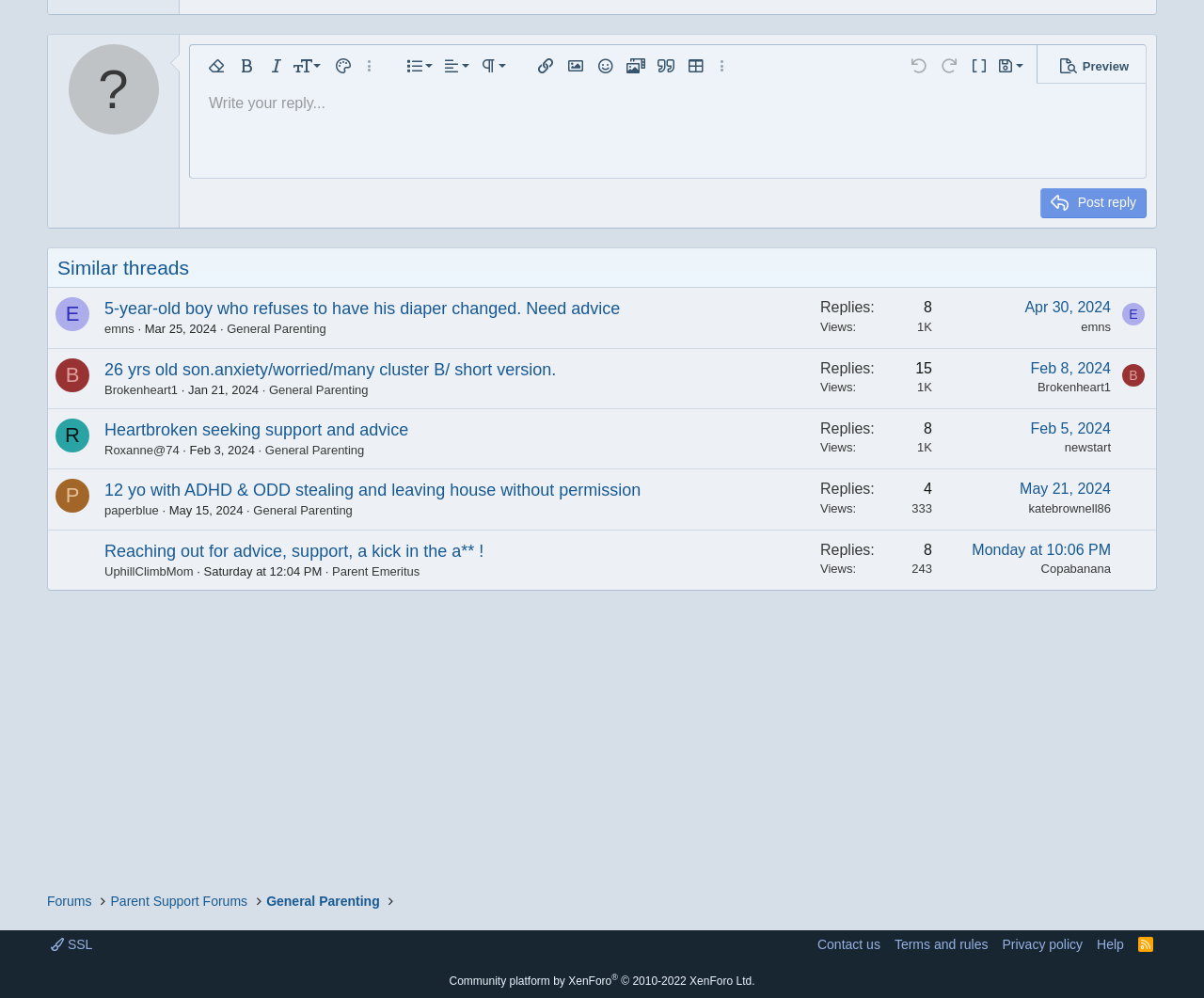Utilize the details in the image to give a detailed response to the question: What is the purpose of the buttons above the text box?

The buttons above the text box, such as 'Remove formatting', 'Bold', 'Italic', etc., are used to format the text in the reply box. They provide various options to customize the appearance of the text.